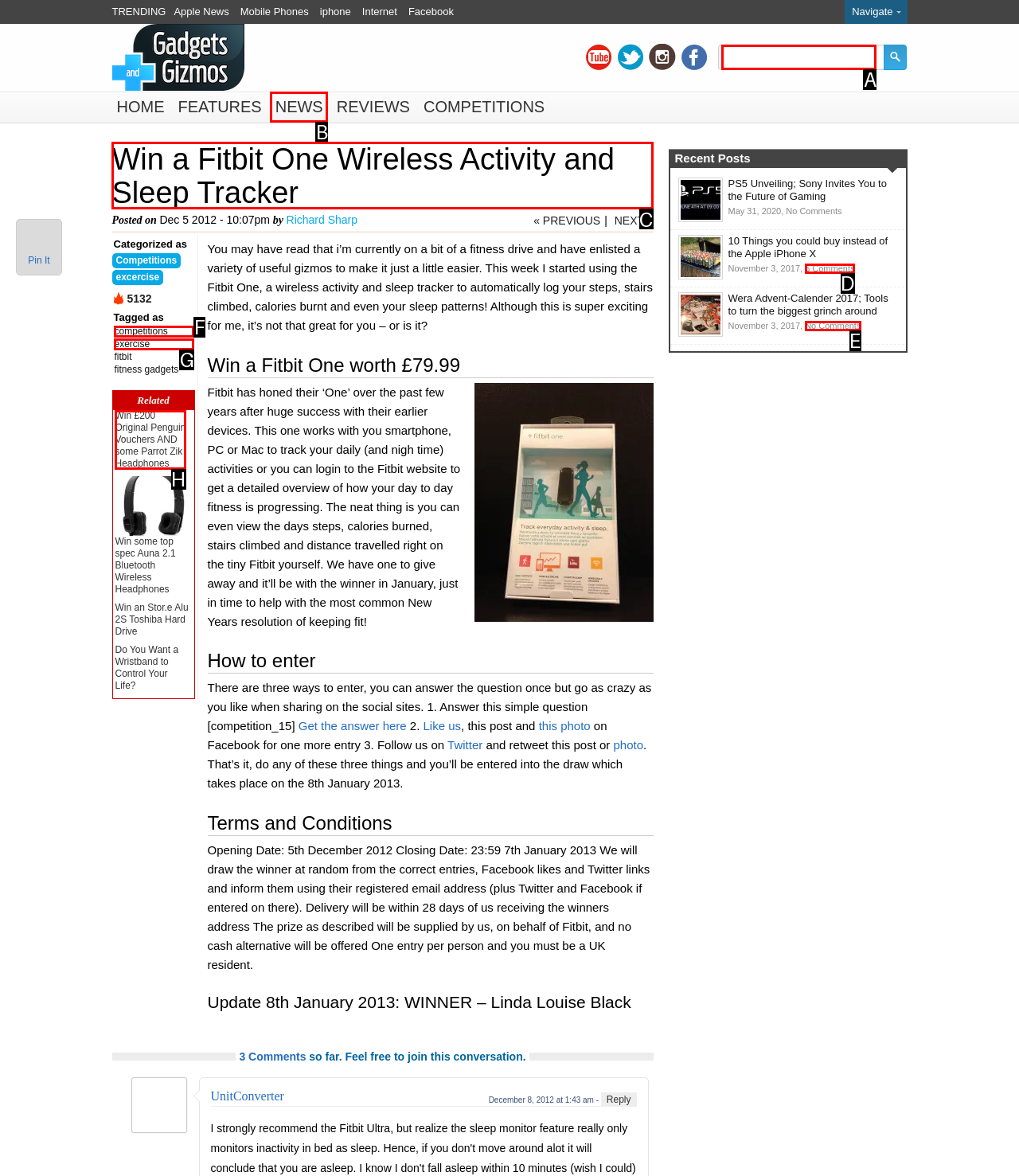Identify which HTML element to click to fulfill the following task: Click on the 'Win a Fitbit One Wireless Activity and Sleep Tracker' link. Provide your response using the letter of the correct choice.

C